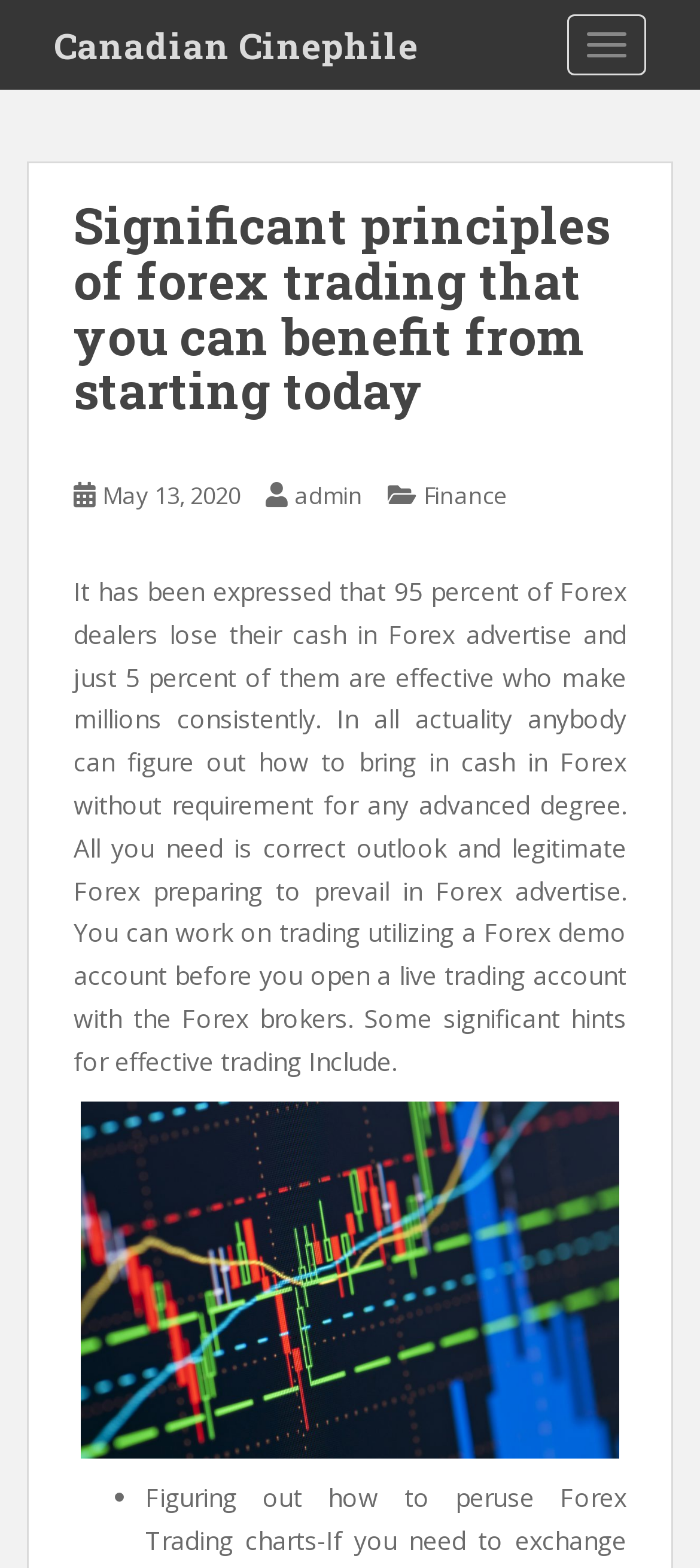Refer to the image and provide an in-depth answer to the question:
What is the author of the article?

I found the author of the article by examining the links below the header, which include 'May 13, 2020', 'admin', and 'Finance'. The 'admin' link likely represents the author of the article.